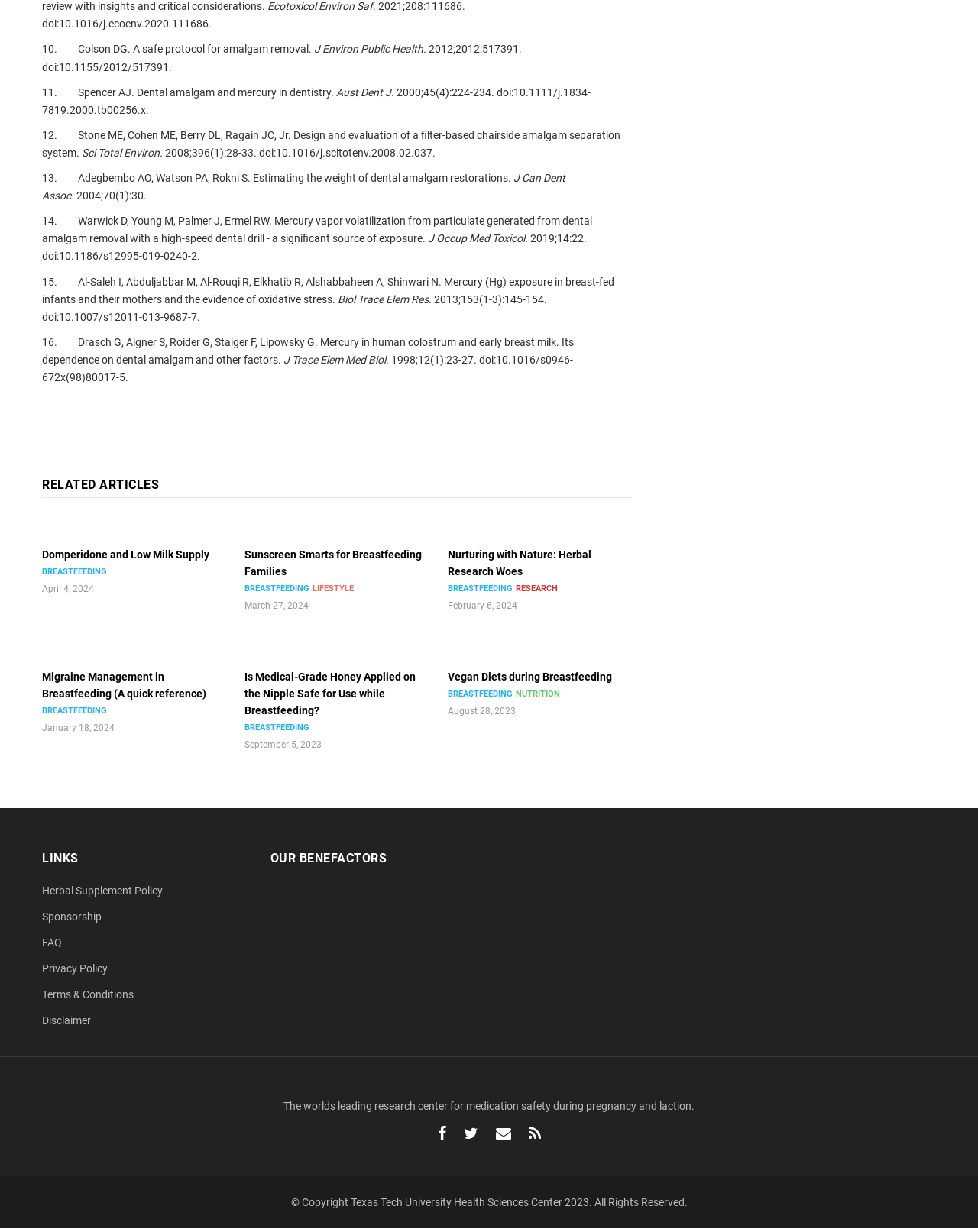How many references are cited in the first section? From the image, respond with a single word or brief phrase.

16